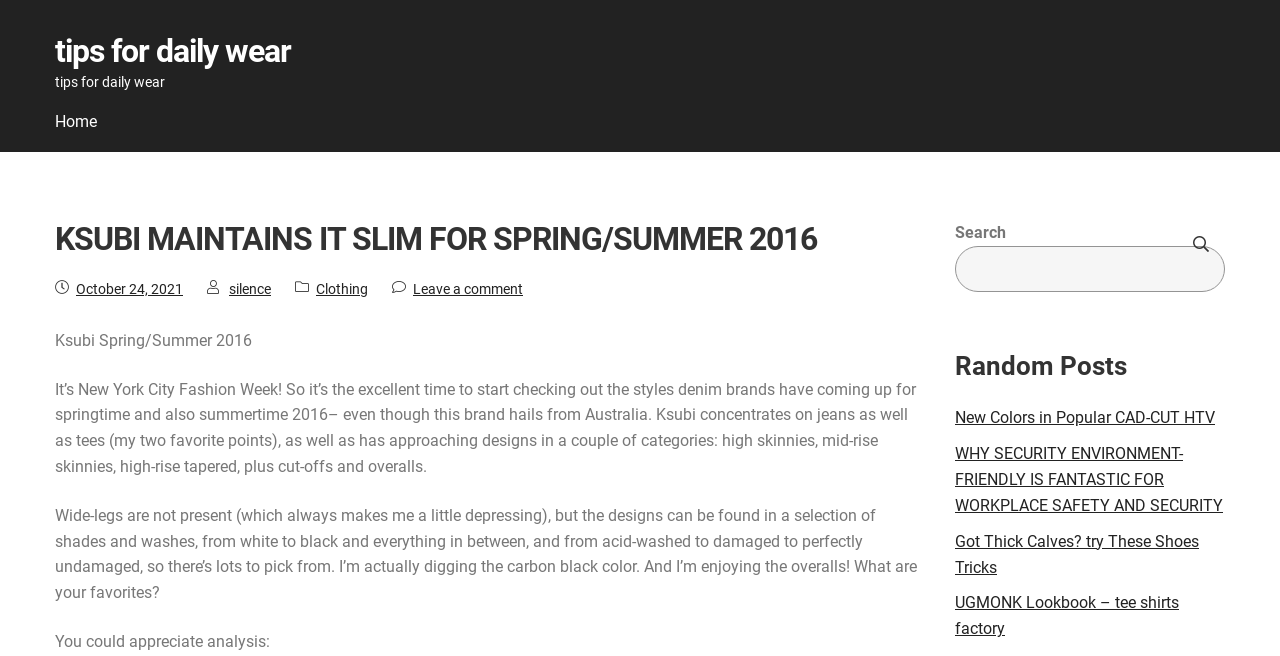Specify the bounding box coordinates of the area to click in order to follow the given instruction: "Search for something."

[0.746, 0.375, 0.957, 0.445]